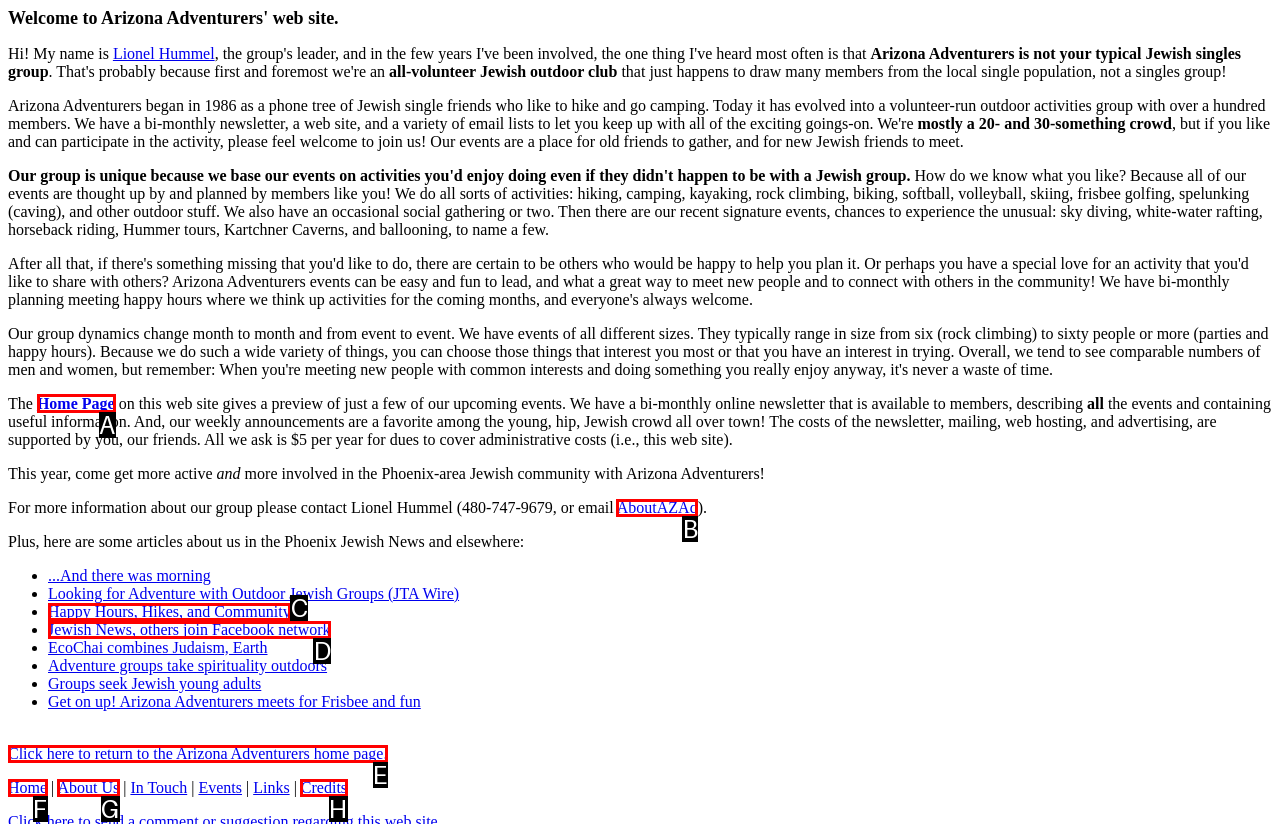Choose the letter of the UI element necessary for this task: Click on the Home Page link
Answer with the correct letter.

A